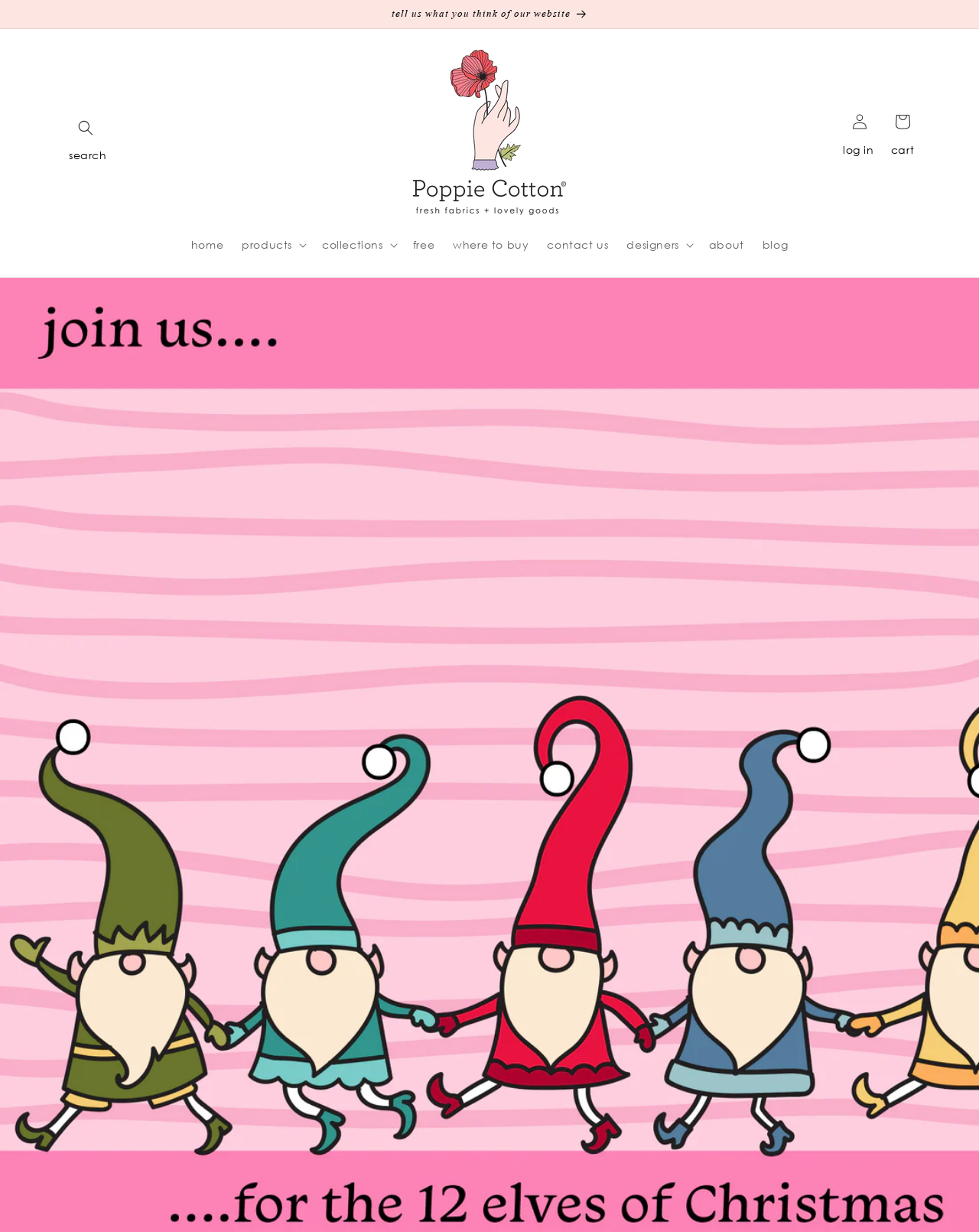Select the bounding box coordinates of the element I need to click to carry out the following instruction: "view products".

[0.238, 0.186, 0.32, 0.212]